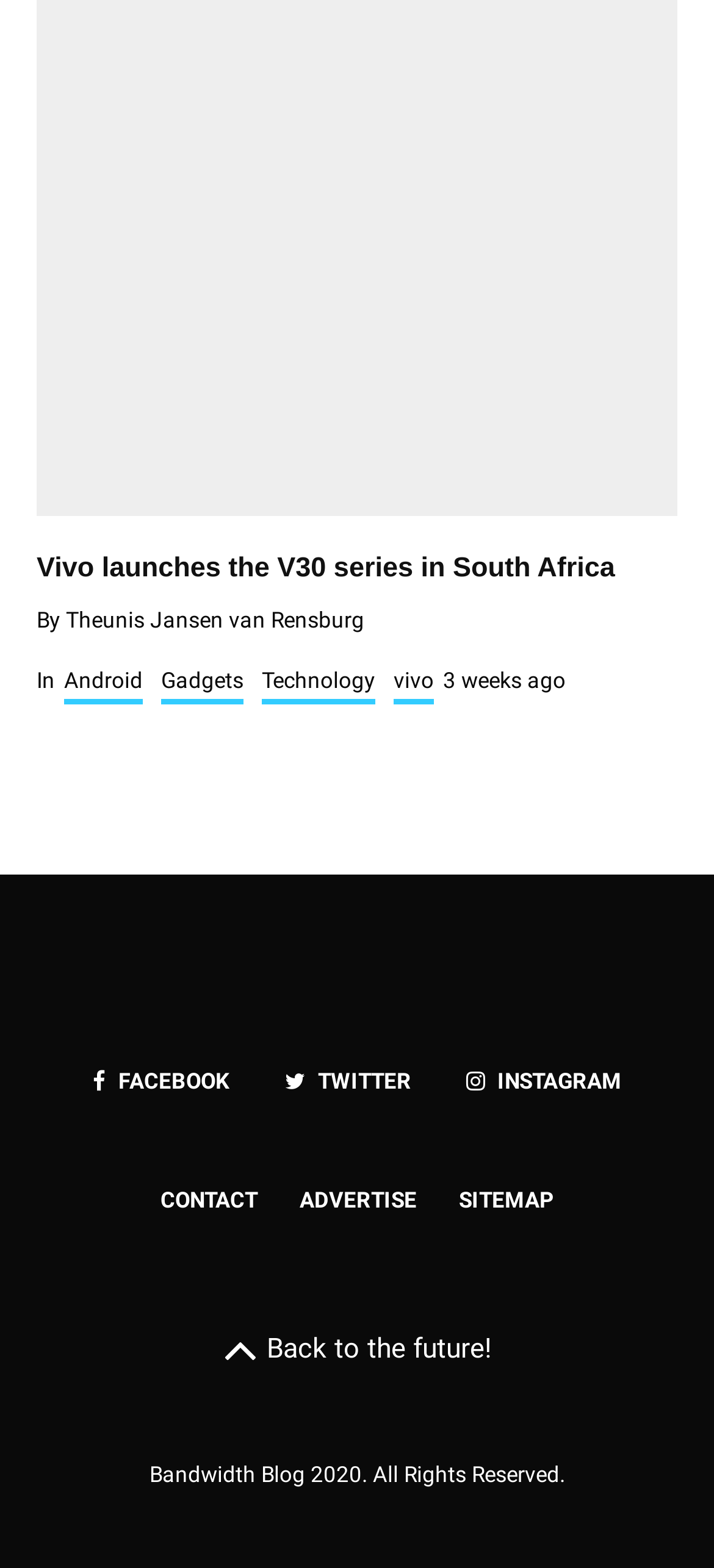Based on the element description "By Theunis Jansen van Rensburg", predict the bounding box coordinates of the UI element.

[0.051, 0.387, 0.51, 0.403]